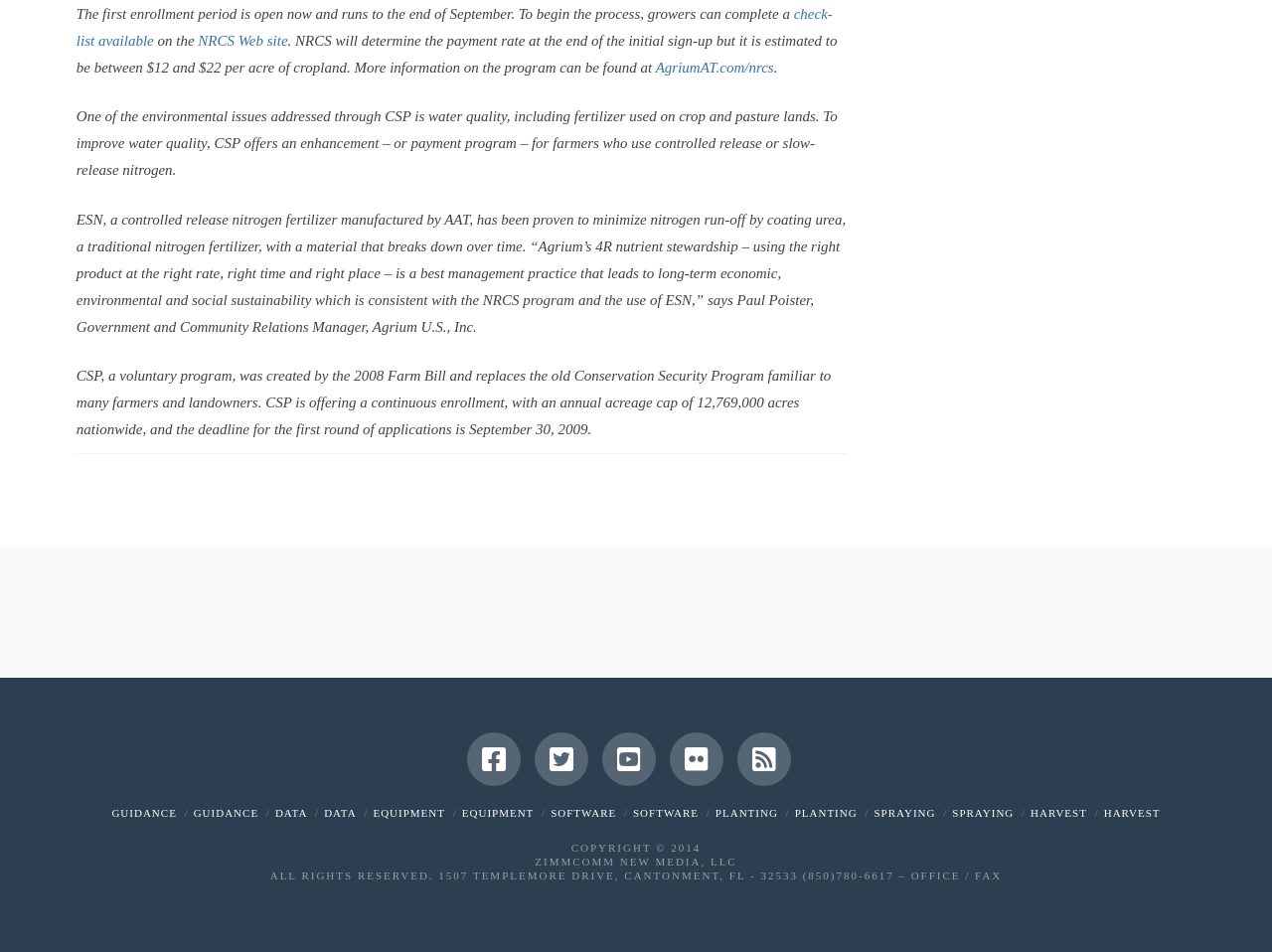Determine the bounding box coordinates in the format (top-left x, top-left y, bottom-right x, bottom-right y). Ensure all values are floating point numbers between 0 and 1. Identify the bounding box of the UI element described by: Zimmcomm New Media, LLC

[0.421, 0.899, 0.579, 0.911]